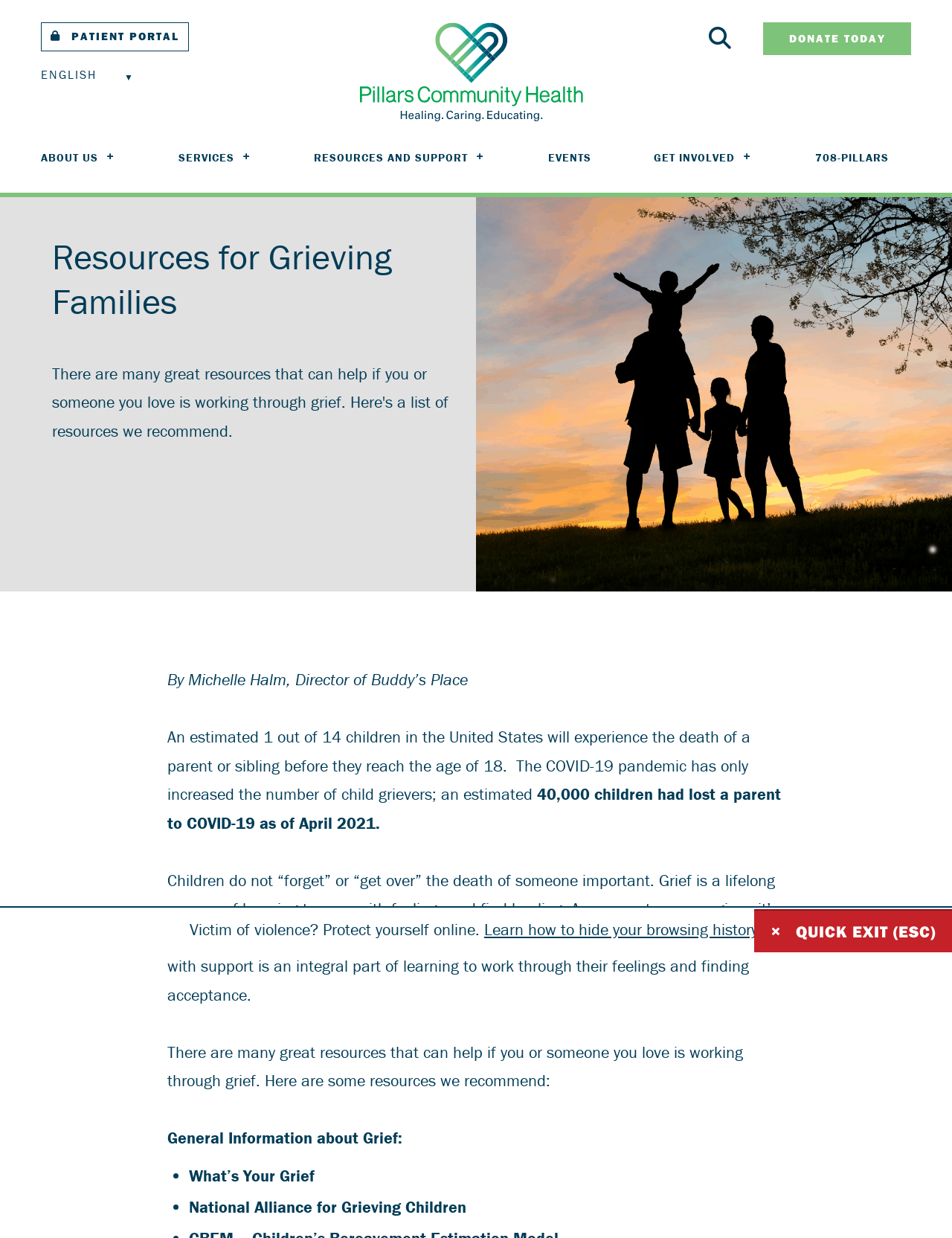Please find the bounding box for the UI component described as follows: "Resources and Support".

[0.33, 0.117, 0.51, 0.138]